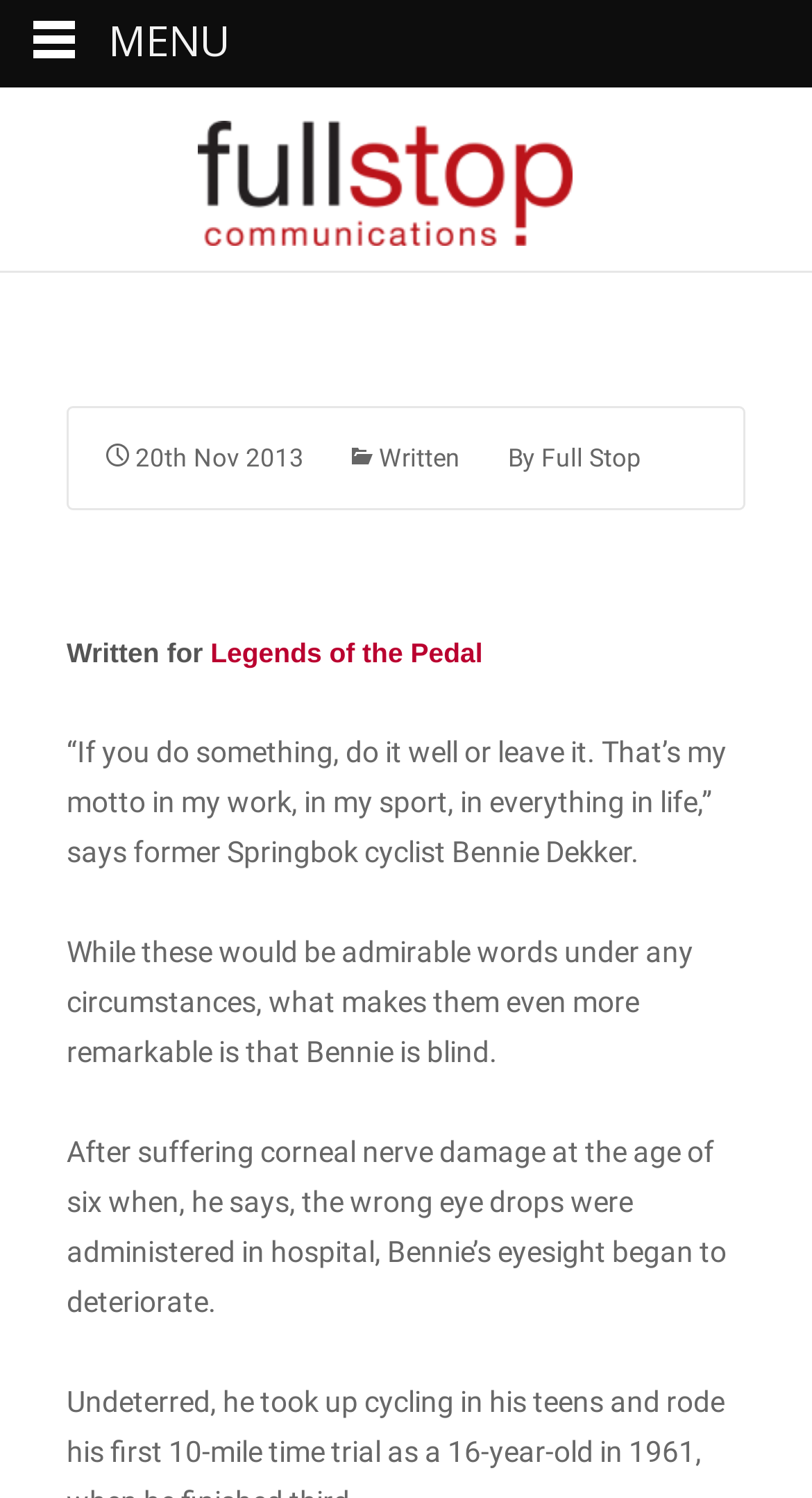At what age did Bennie Dekker suffer corneal nerve damage?
Respond to the question with a single word or phrase according to the image.

Six